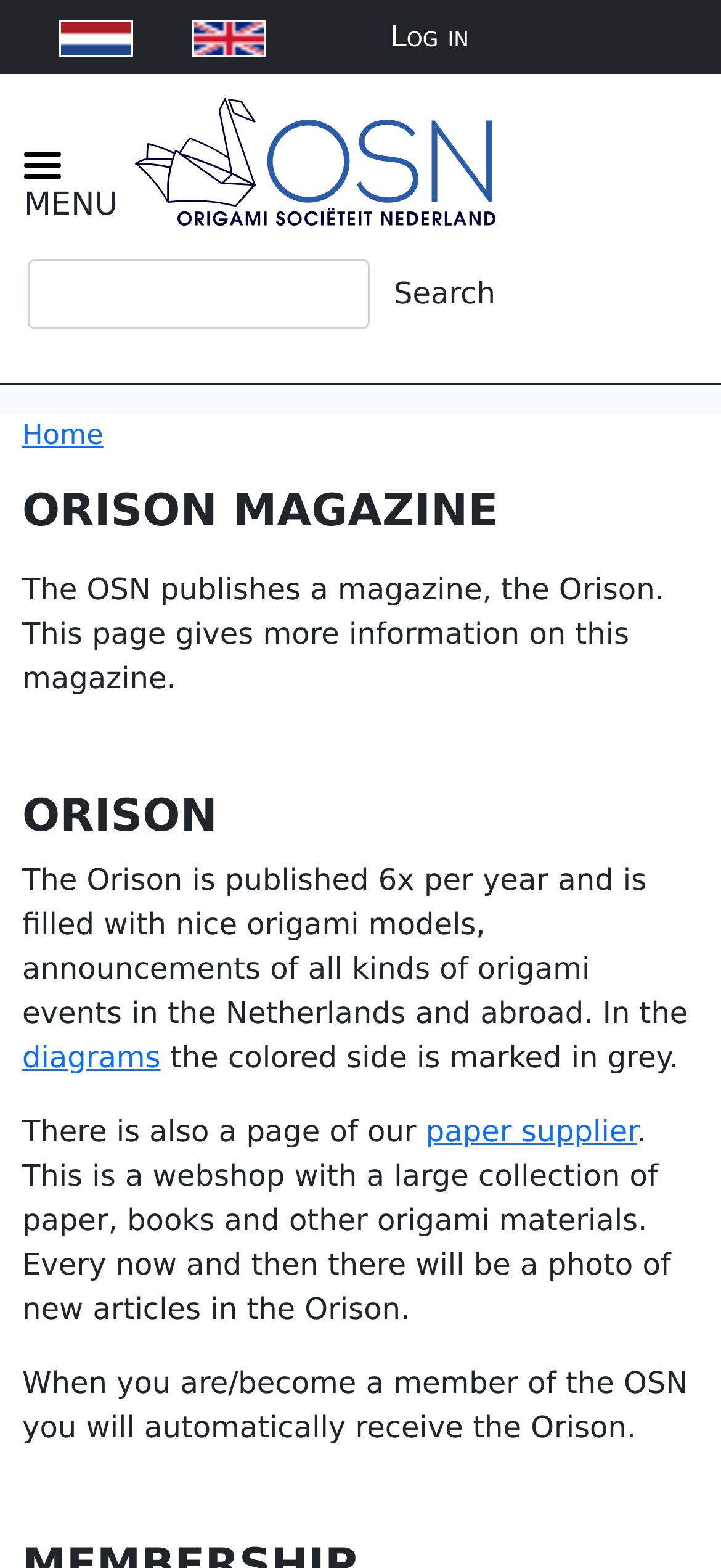Indicate the bounding box coordinates of the element that needs to be clicked to satisfy the following instruction: "visit the website of TrevNet". The coordinates should be four float numbers between 0 and 1, i.e., [left, top, right, bottom].

None